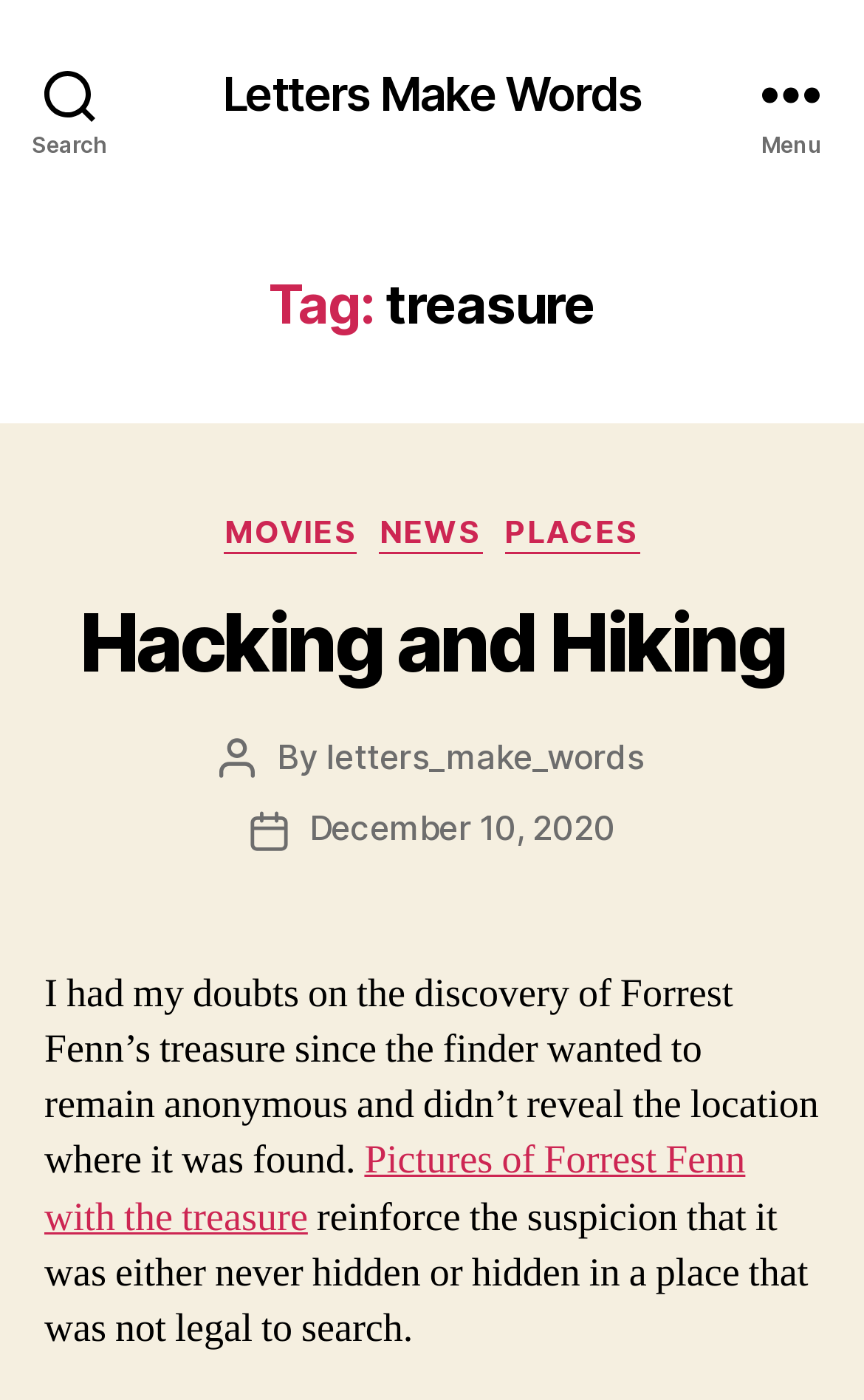Please predict the bounding box coordinates of the element's region where a click is necessary to complete the following instruction: "Visit the Letters Make Words page". The coordinates should be represented by four float numbers between 0 and 1, i.e., [left, top, right, bottom].

[0.257, 0.05, 0.743, 0.083]